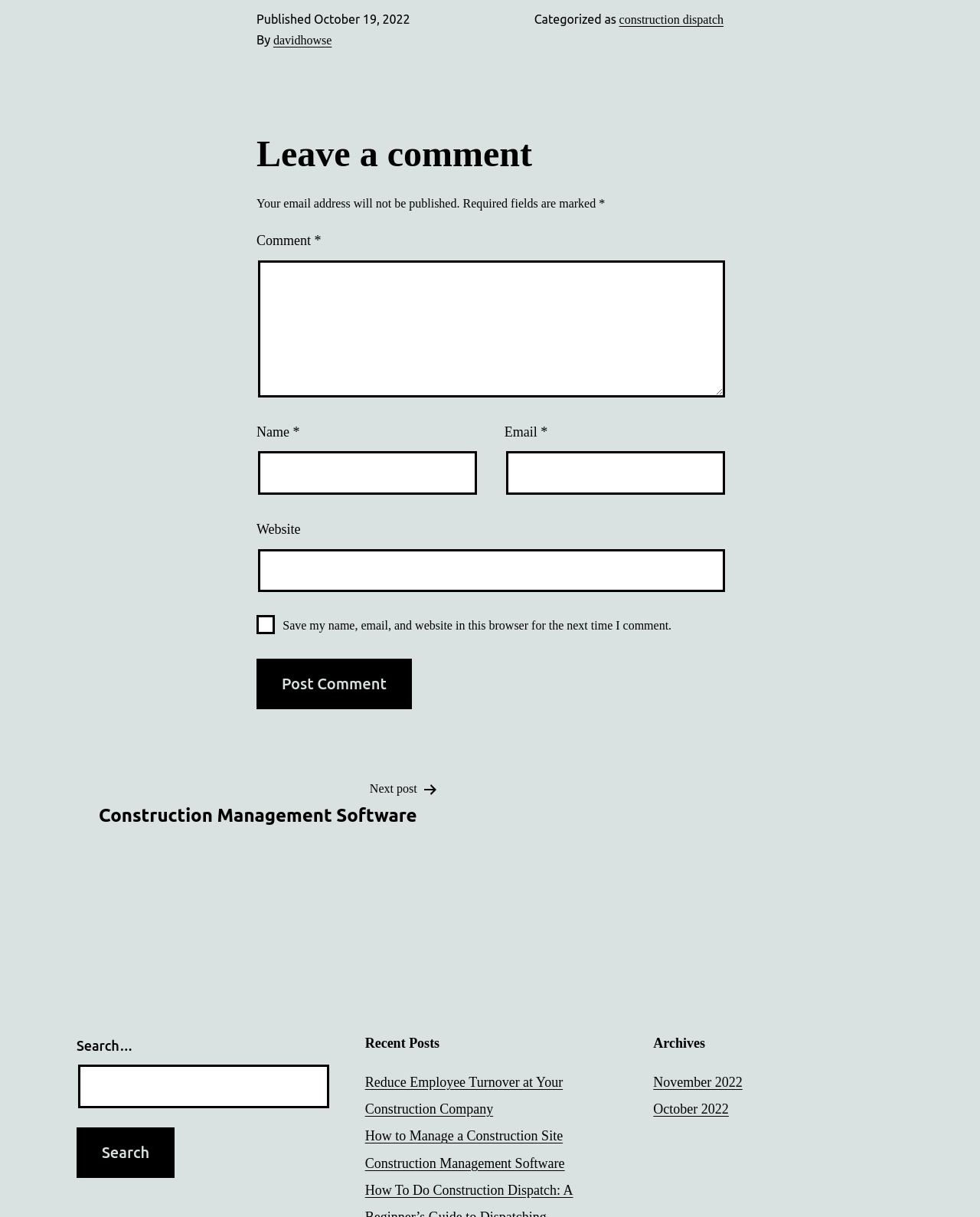Please determine the bounding box coordinates for the element that should be clicked to follow these instructions: "Search for something".

[0.08, 0.875, 0.336, 0.911]